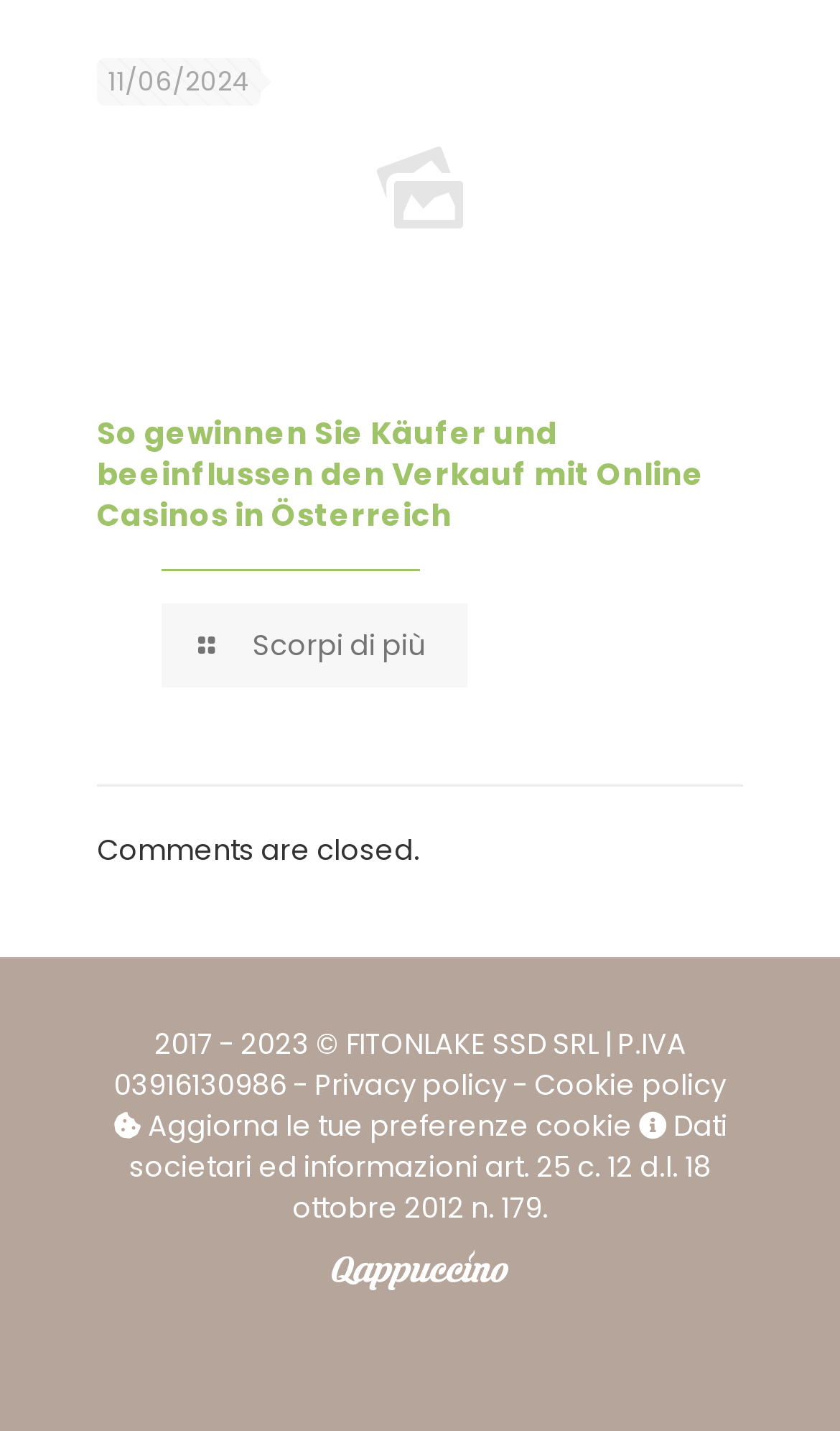What is the orientation of the separator element?
Answer the question with a thorough and detailed explanation.

The separator element, which has bounding box coordinates [0.192, 0.398, 0.5, 0.399], has an orientation of horizontal, indicating that it is used to separate content horizontally.